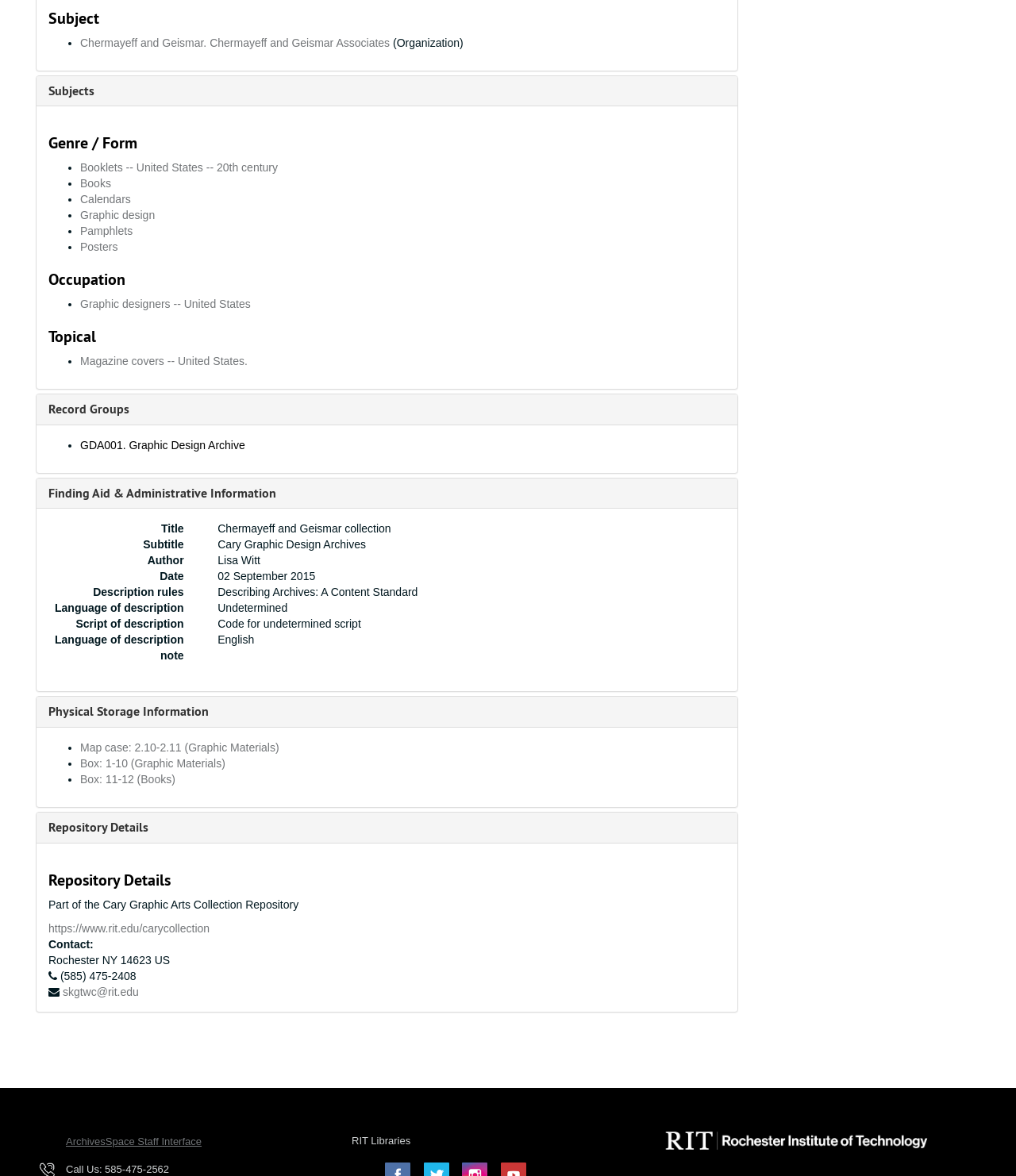Based on the provided description, "Happy Valley Suites", find the bounding box of the corresponding UI element in the screenshot.

None